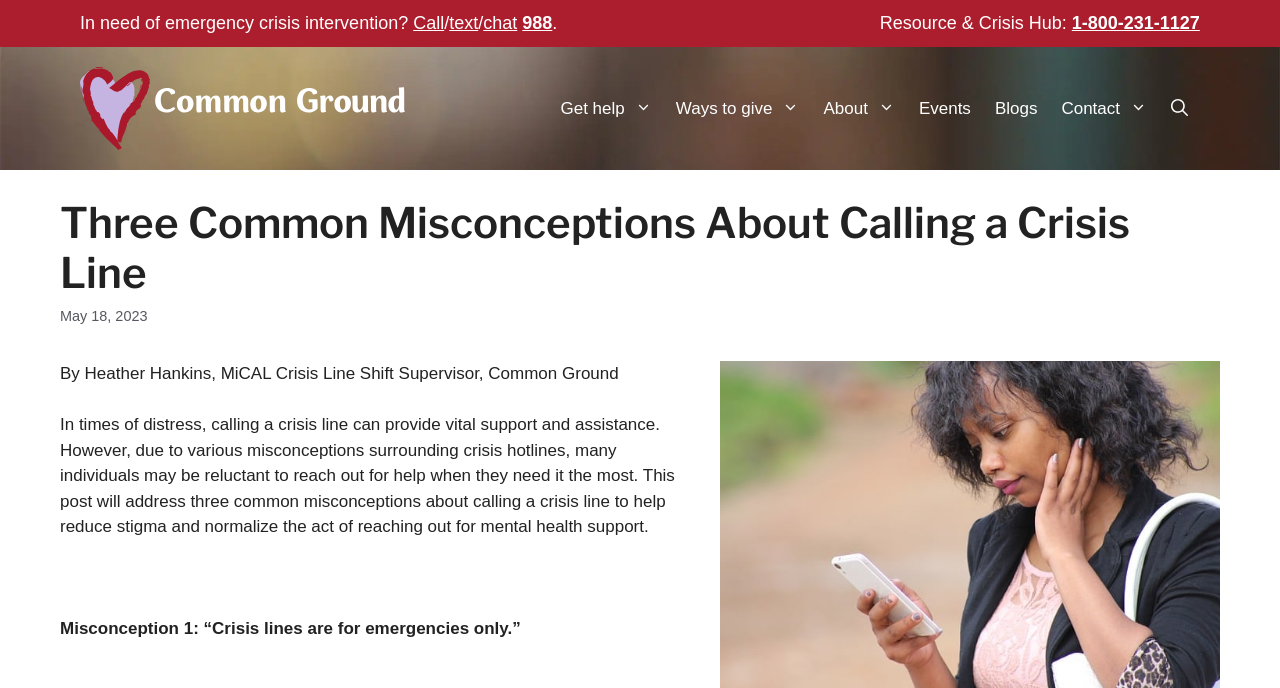Please identify the bounding box coordinates of the element's region that needs to be clicked to fulfill the following instruction: "Contact Common Ground". The bounding box coordinates should consist of four float numbers between 0 and 1, i.e., [left, top, right, bottom].

[0.82, 0.118, 0.905, 0.197]